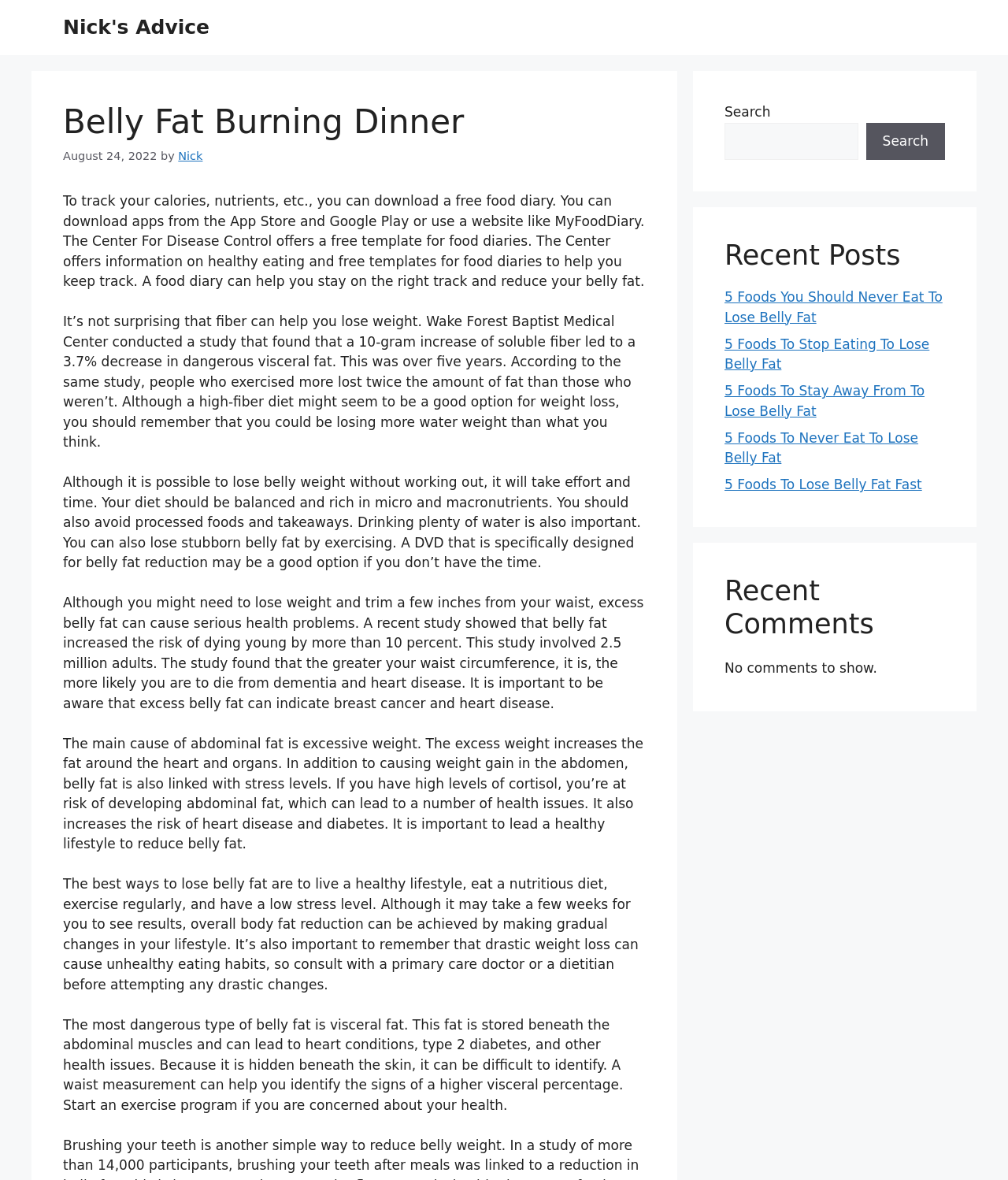What is the risk associated with excess belly fat? Based on the screenshot, please respond with a single word or phrase.

Heart disease and diabetes